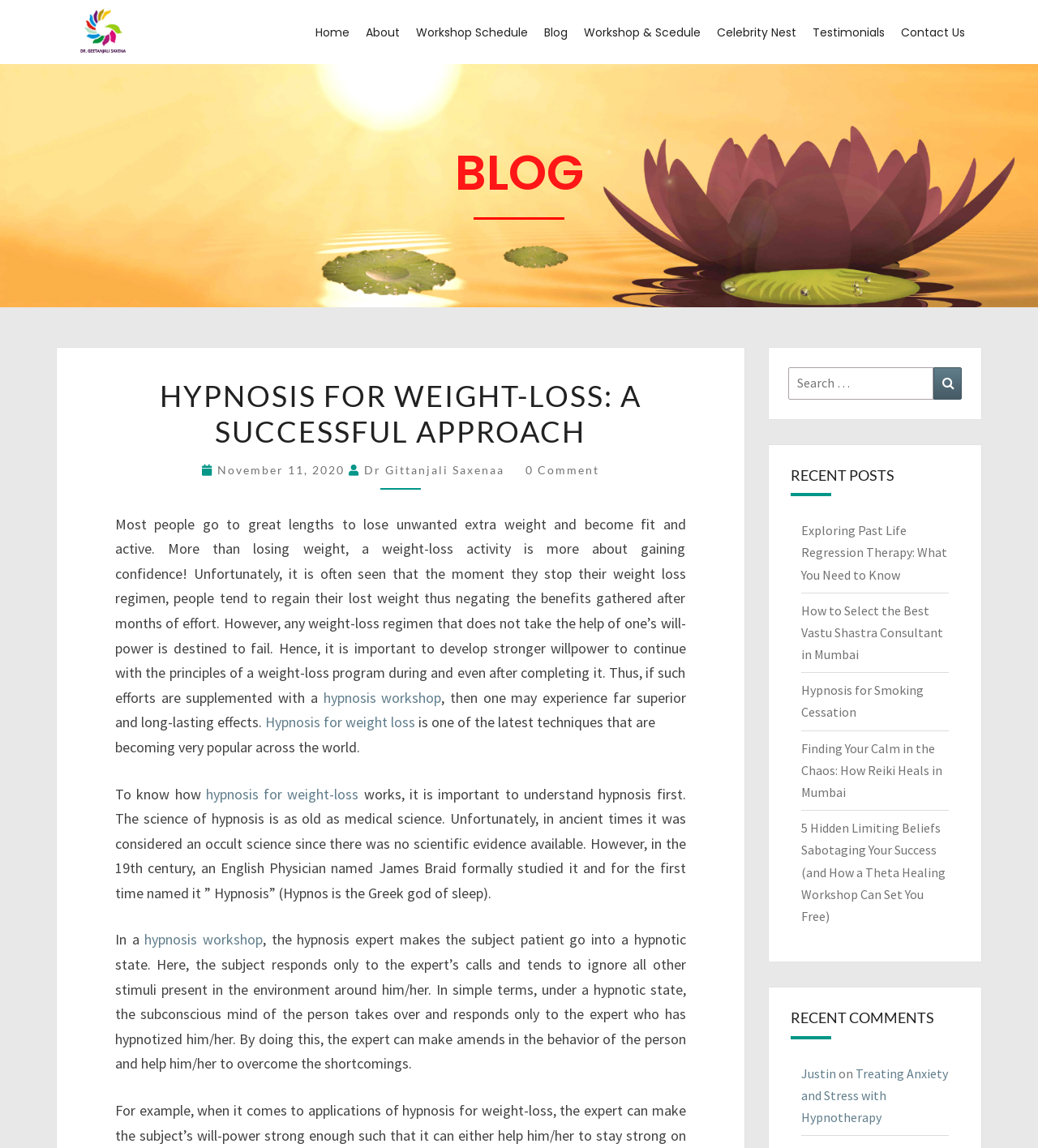What is the main topic of this blog post?
Your answer should be a single word or phrase derived from the screenshot.

Hypnosis for weight loss